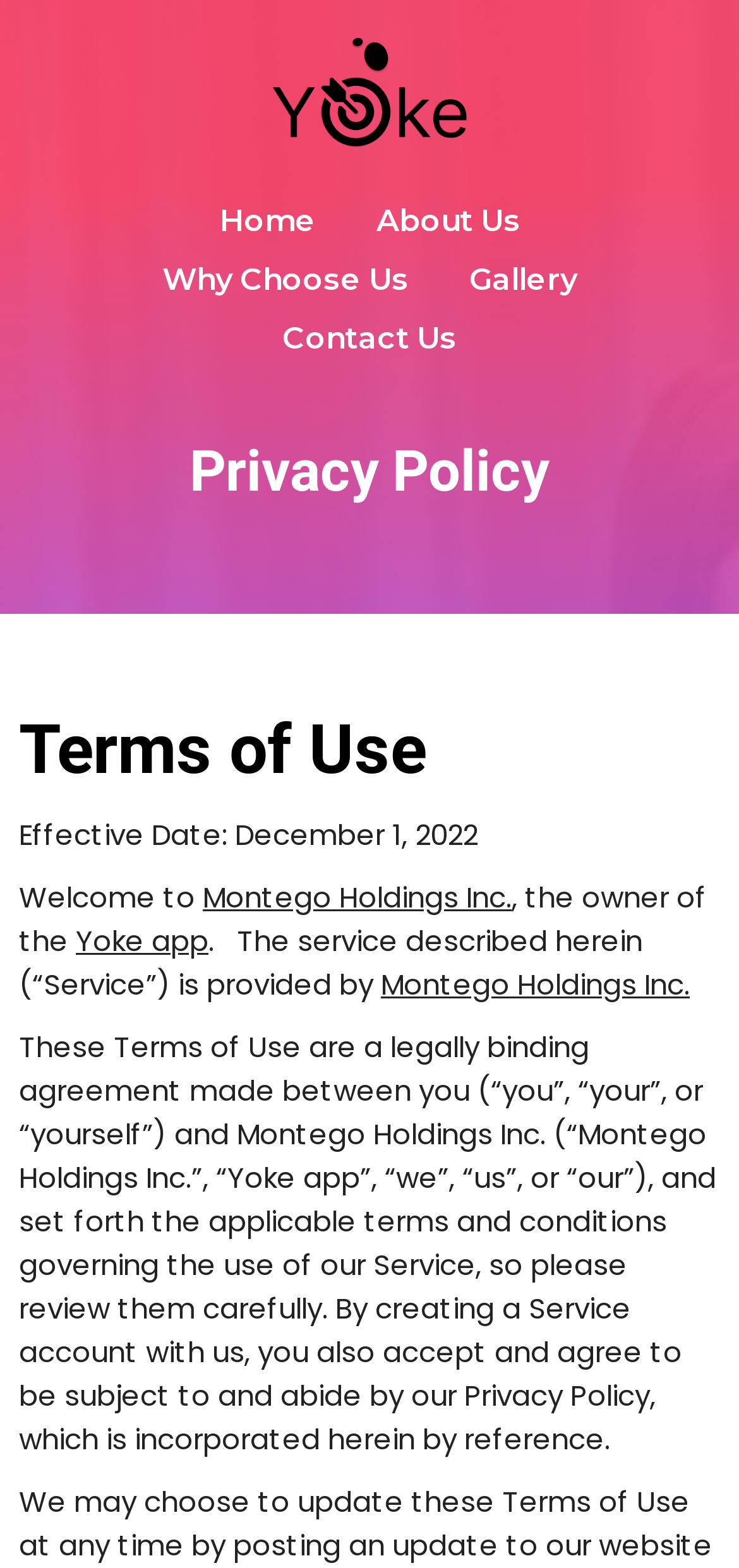Given the element description: "Why Choose Us", predict the bounding box coordinates of the UI element it refers to, using four float numbers between 0 and 1, i.e., [left, top, right, bottom].

[0.219, 0.166, 0.553, 0.19]